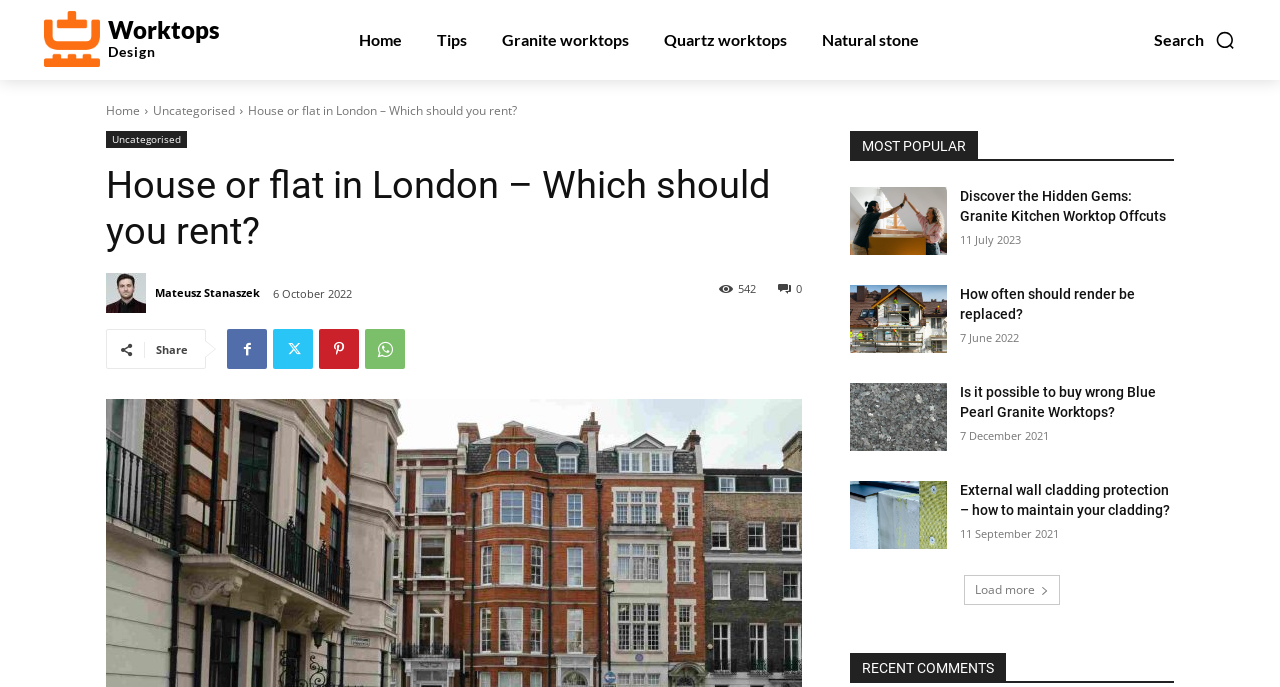Please give a one-word or short phrase response to the following question: 
What is the name of the website?

WorktopSet